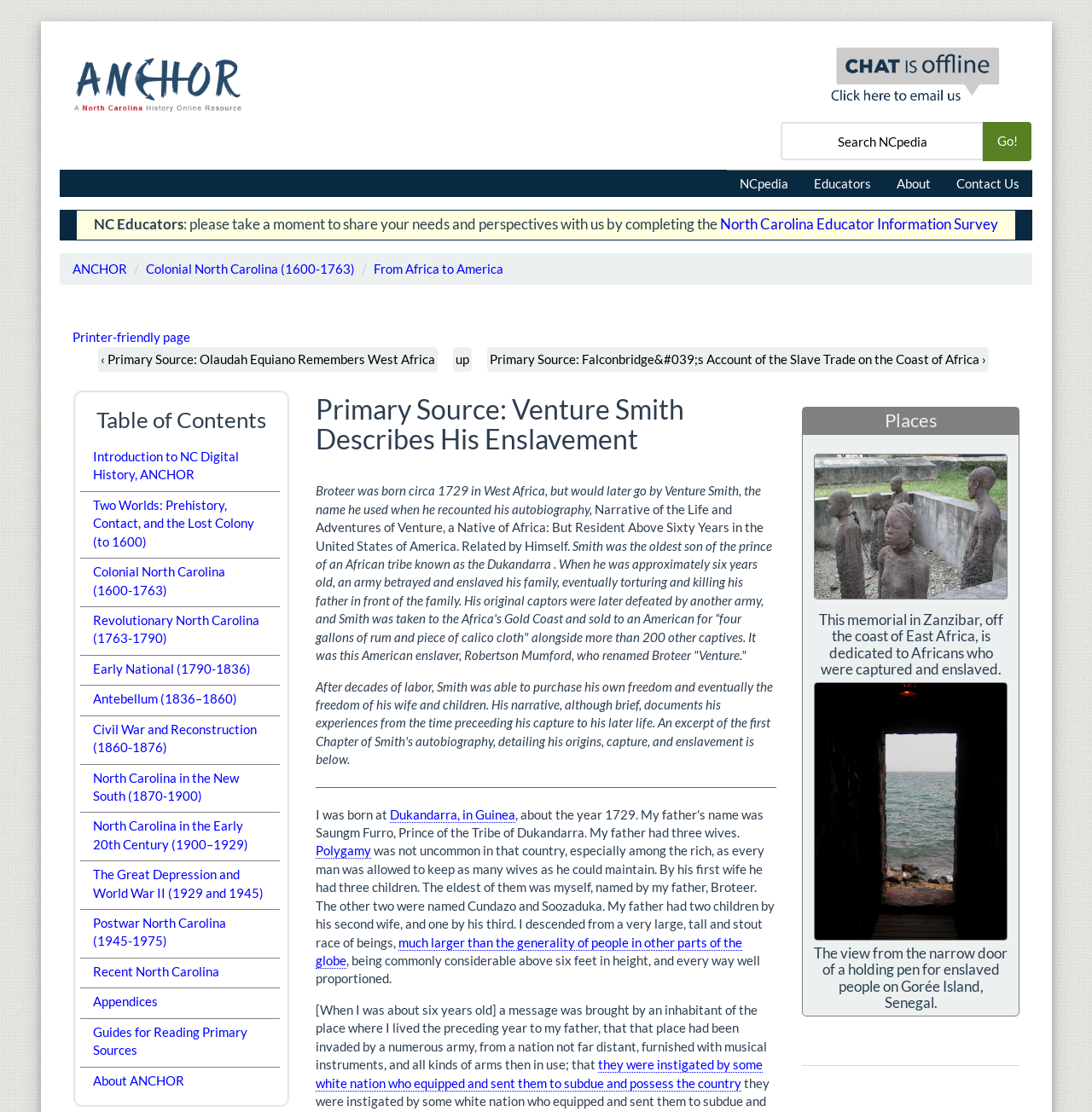Please find the bounding box coordinates of the element that you should click to achieve the following instruction: "Read about Colonial North Carolina". The coordinates should be presented as four float numbers between 0 and 1: [left, top, right, bottom].

[0.134, 0.234, 0.325, 0.248]